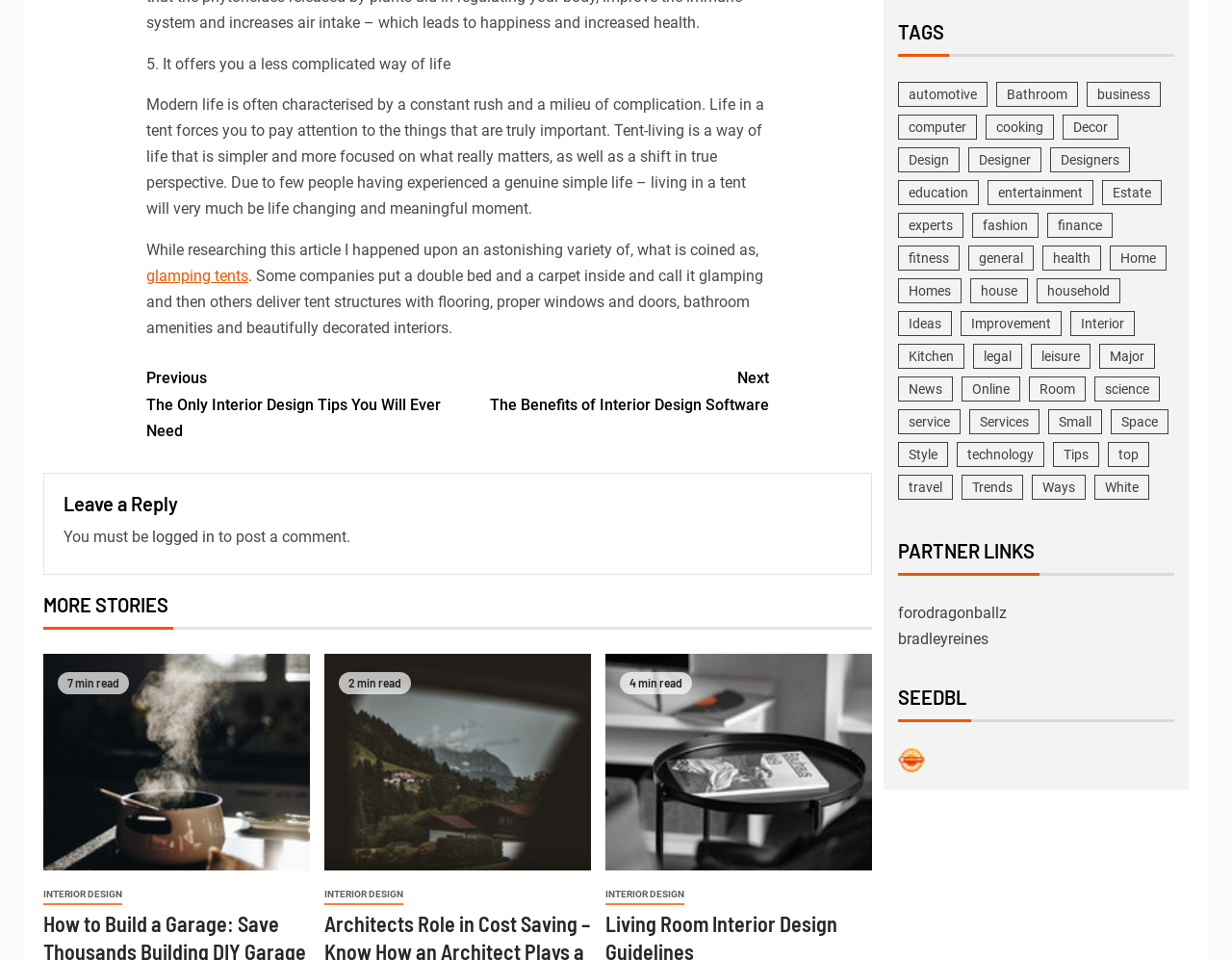What is the purpose of the 'Leave a Reply' section?
Please give a well-detailed answer to the question.

The 'Leave a Reply' section is accompanied by the text 'You must be logged in to post a comment', which suggests that the purpose of this section is to allow users to post comments on the article.